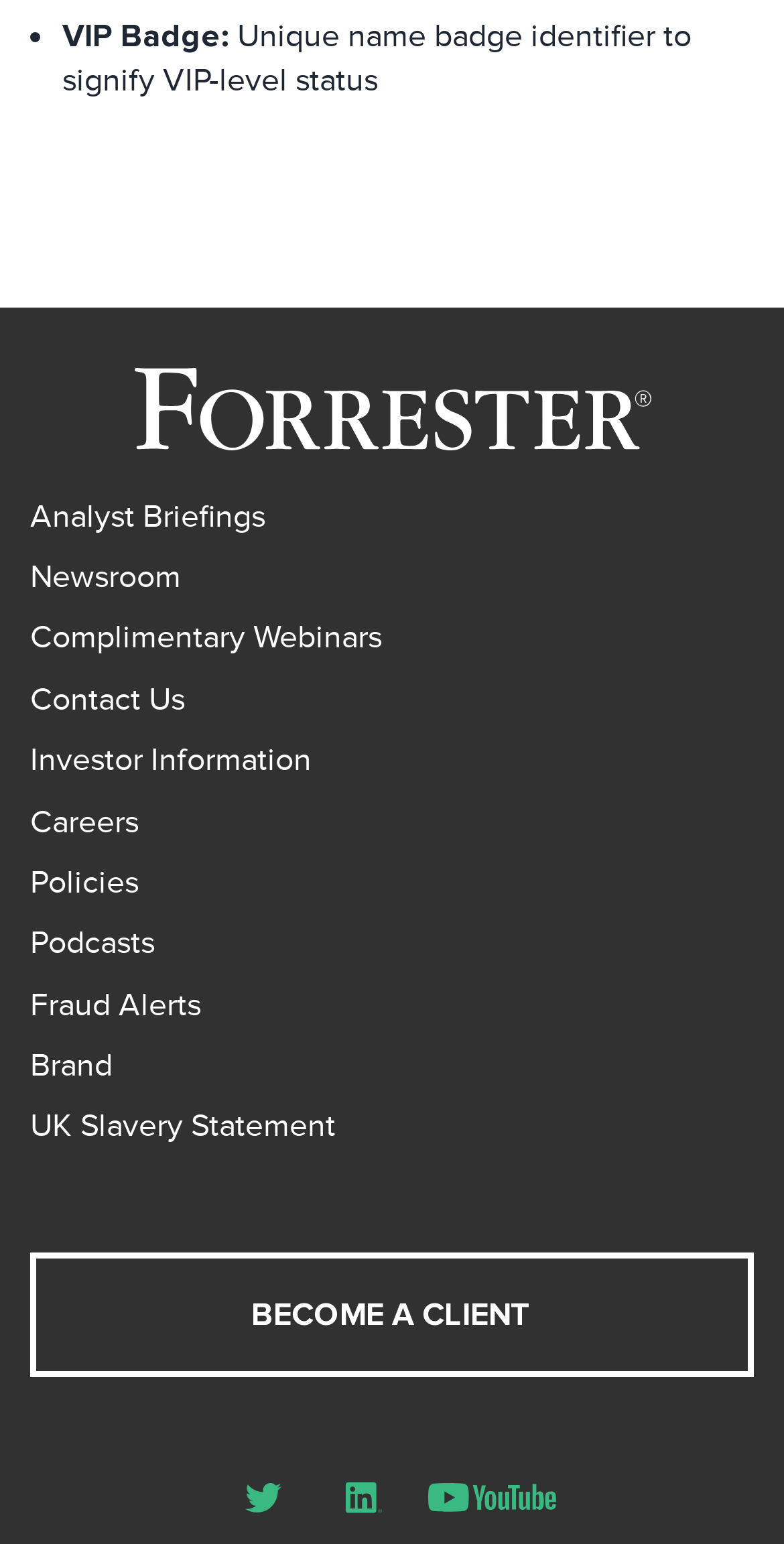Please predict the bounding box coordinates of the element's region where a click is necessary to complete the following instruction: "Contact Us". The coordinates should be represented by four float numbers between 0 and 1, i.e., [left, top, right, bottom].

[0.038, 0.441, 0.236, 0.466]